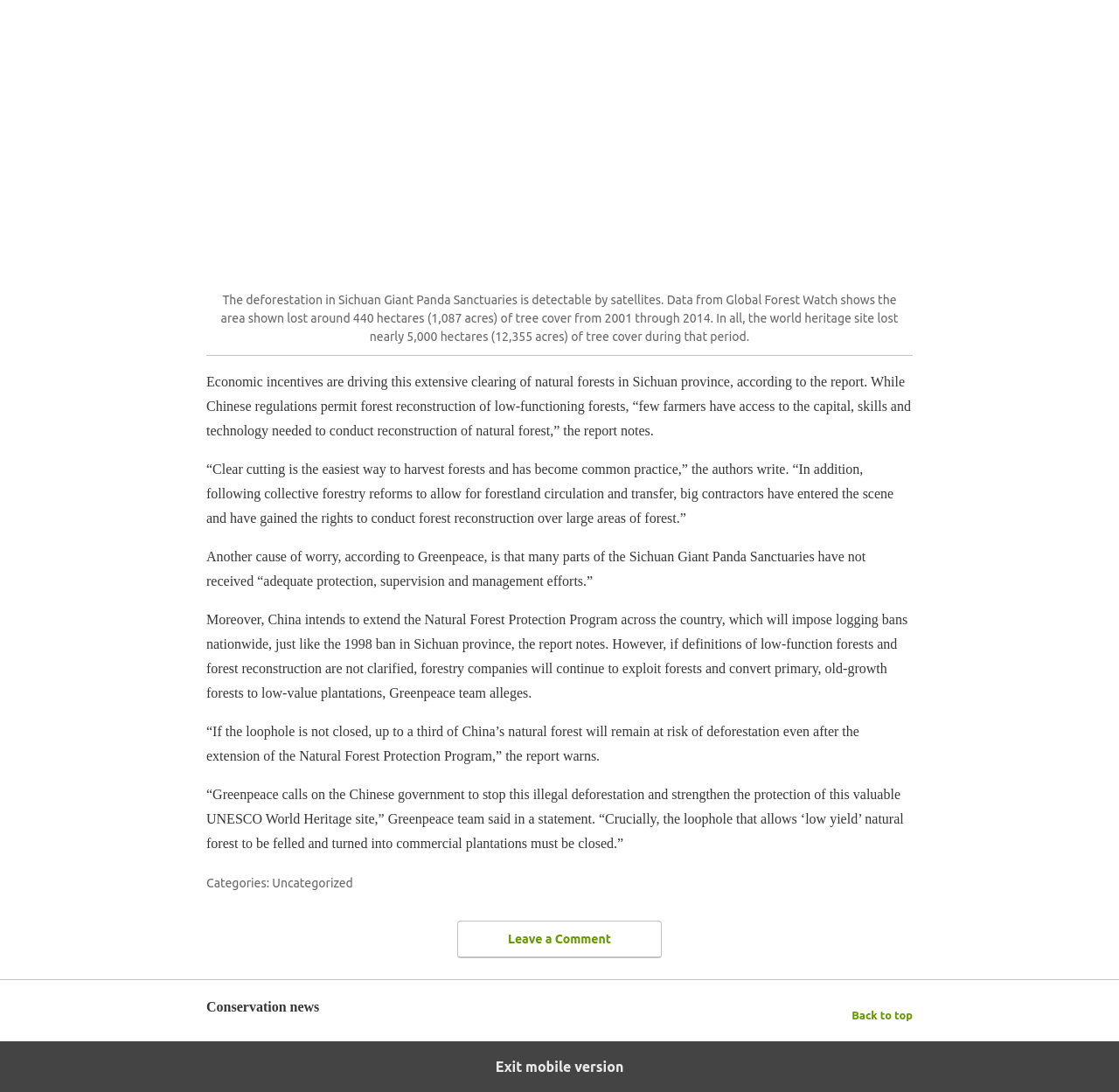For the given element description Leave a Comment, determine the bounding box coordinates of the UI element. The coordinates should follow the format (top-left x, top-left y, bottom-right x, bottom-right y) and be within the range of 0 to 1.

[0.409, 0.843, 0.591, 0.877]